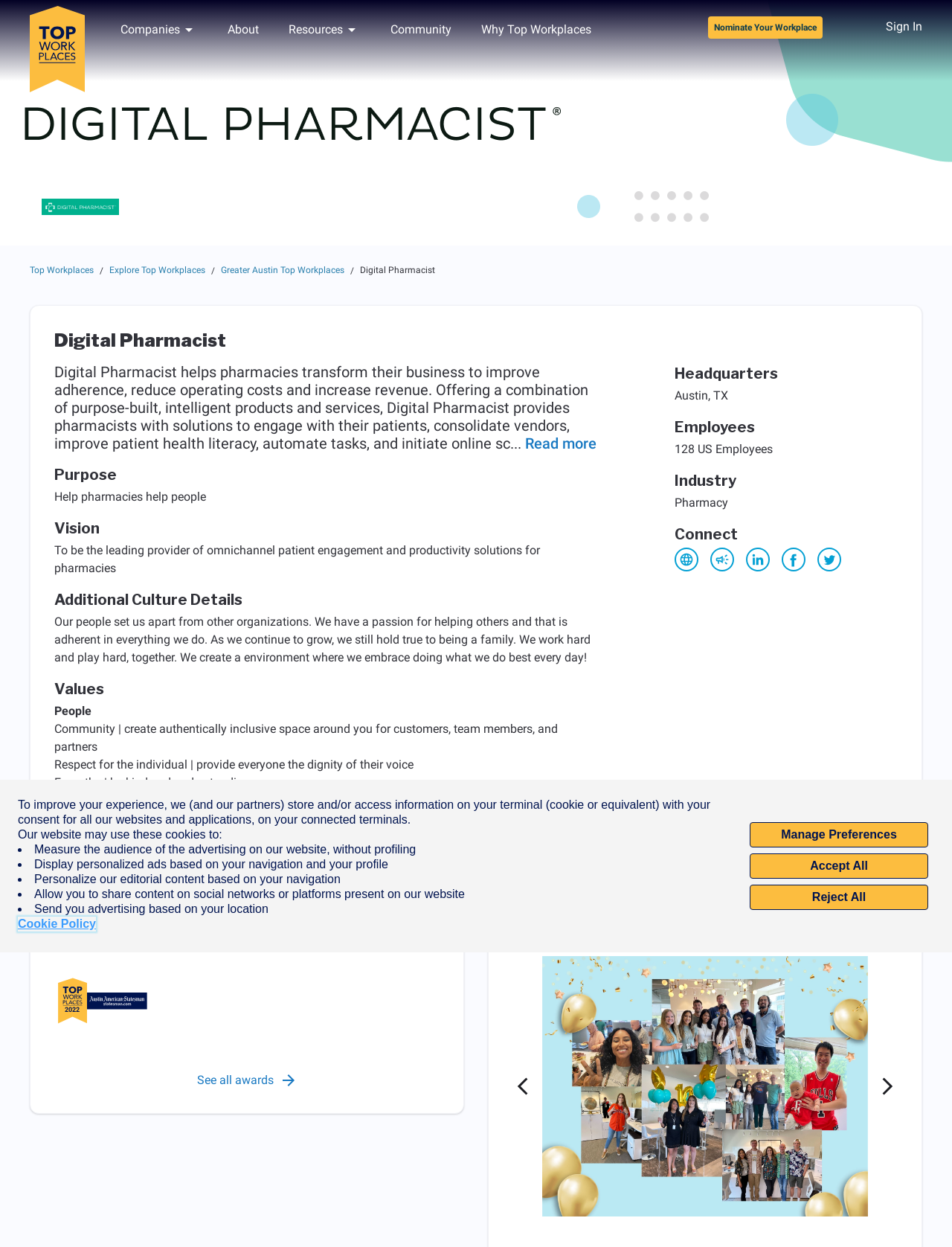Summarize the webpage with a detailed and informative caption.

The webpage is about Digital Pharmacist, a company that has won the Top Workplace award. The page provides an overview of the company, its purpose, vision, and values. 

At the top of the page, there is a cookie consent banner that informs users about the use of cookies on the website. Below the banner, there is a horizontal menu bar with options such as "Companies", "About", "Resources", "Community", and "Why Top Workplaces". 

On the left side of the page, there is a section that displays the Top Workplaces logo and a link to nominate your workplace. Below this section, there is a link to sign in and a Digital Pharmacist company logo.

The main content of the page is divided into several sections. The first section provides an introduction to Digital Pharmacist, describing its mission to help pharmacies transform their business and improve patient health literacy. 

The next section is about the company's purpose, which is to help pharmacies help people. This is followed by a section on the company's vision, which is to be the leading provider of omnichannel patient engagement and productivity solutions for pharmacies.

The page also provides additional culture details, including the company's values such as people, community, respect for the individual, empathy, and integrity. There is a "Read more" button at the end of this section.

On the right side of the page, there are several sections that provide information about the company's headquarters, number of employees, industry, and ways to connect with the company, including visiting their website, exploring job opportunities, and visiting their social media profiles on LinkedIn and Facebook.